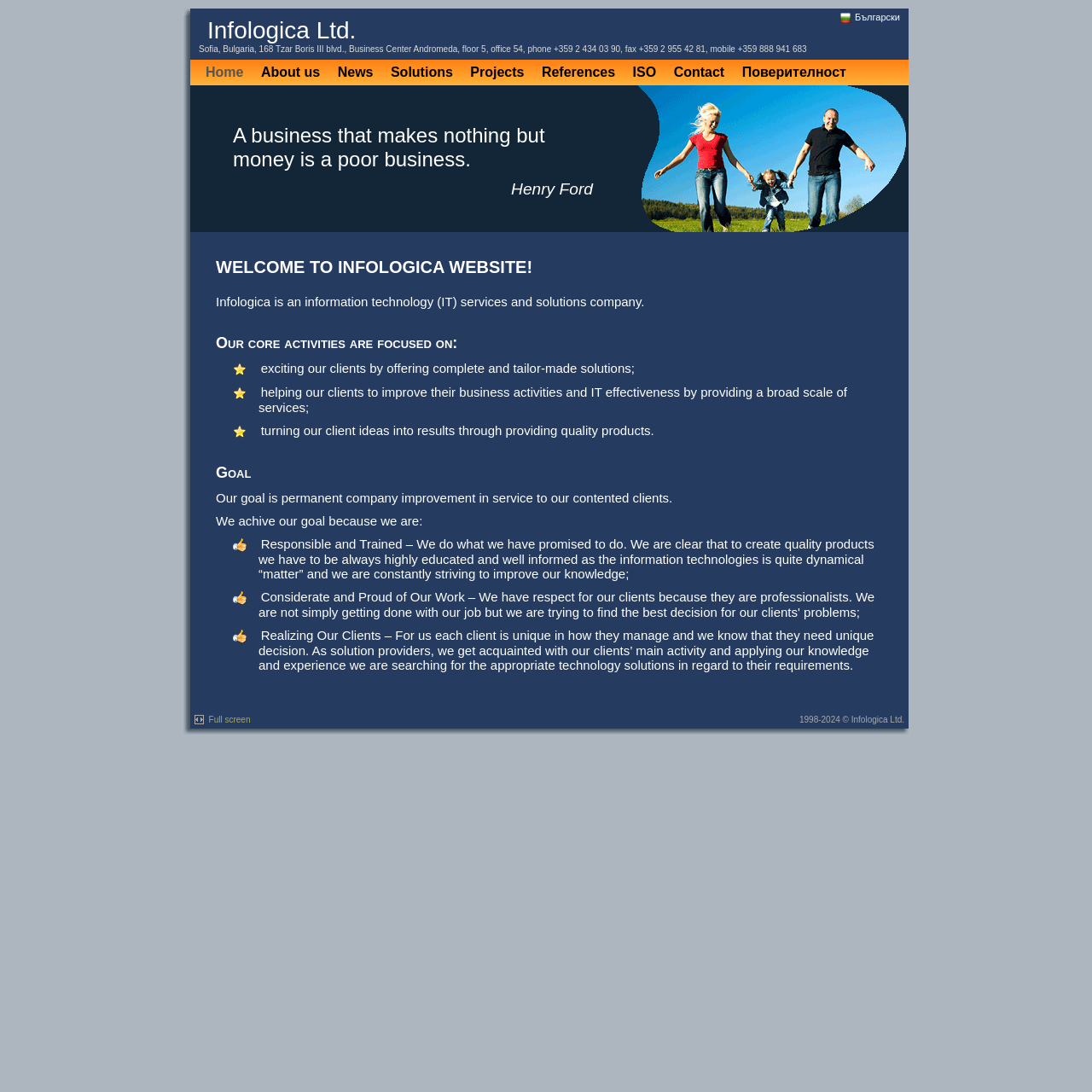Please determine the bounding box coordinates of the element to click on in order to accomplish the following task: "Click the 'Contact' link". Ensure the coordinates are four float numbers ranging from 0 to 1, i.e., [left, top, right, bottom].

[0.611, 0.059, 0.67, 0.073]